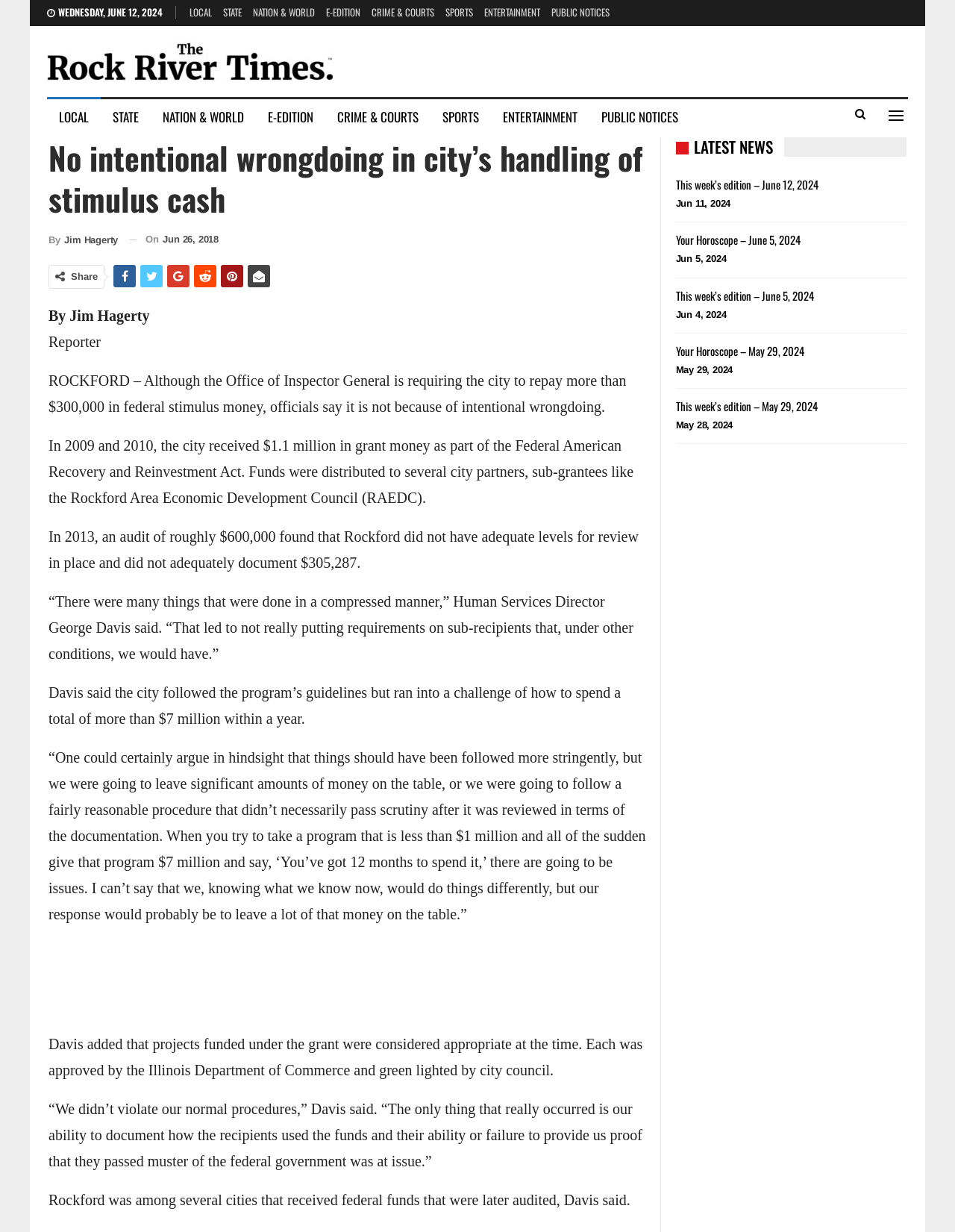Locate the headline of the webpage and generate its content.

No intentional wrongdoing in city’s handling of stimulus cash